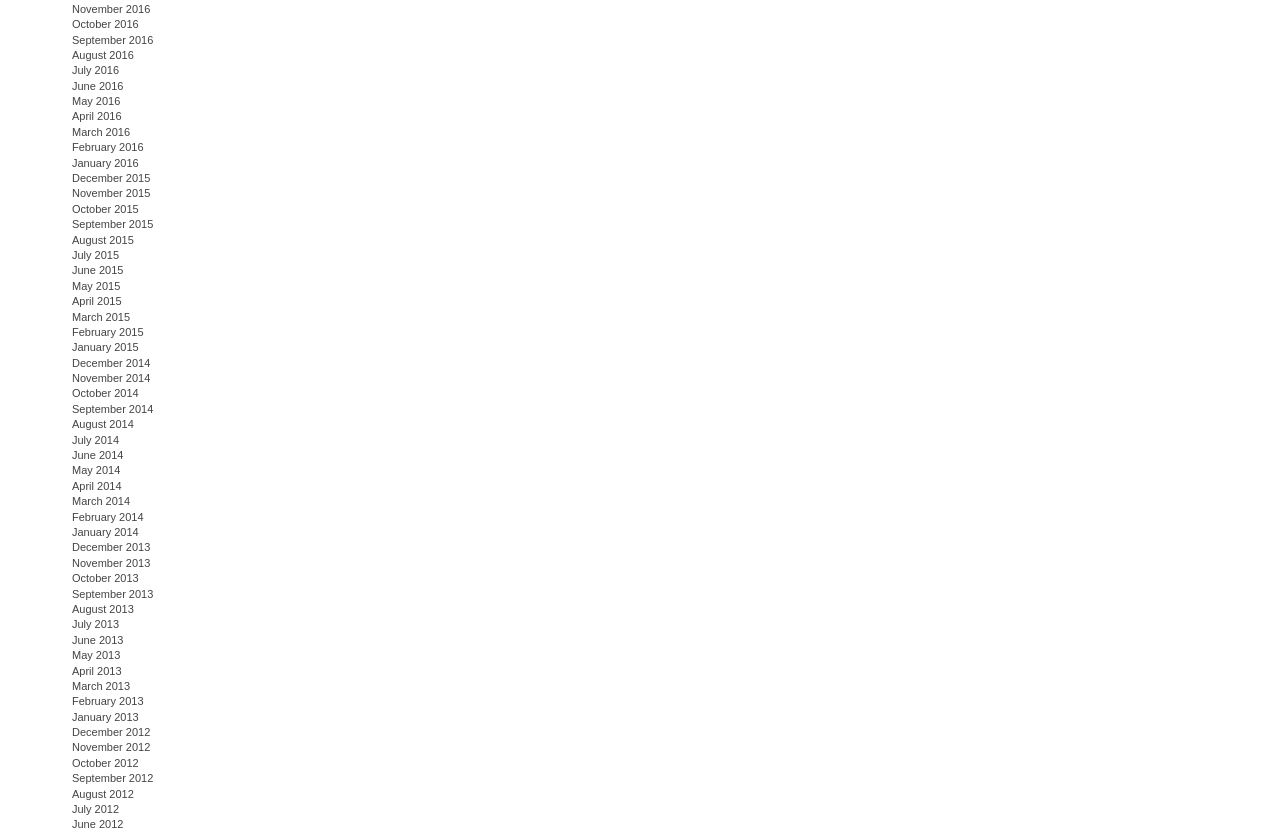Respond to the following query with just one word or a short phrase: 
What is the earliest month-year link on the webpage?

June 2012